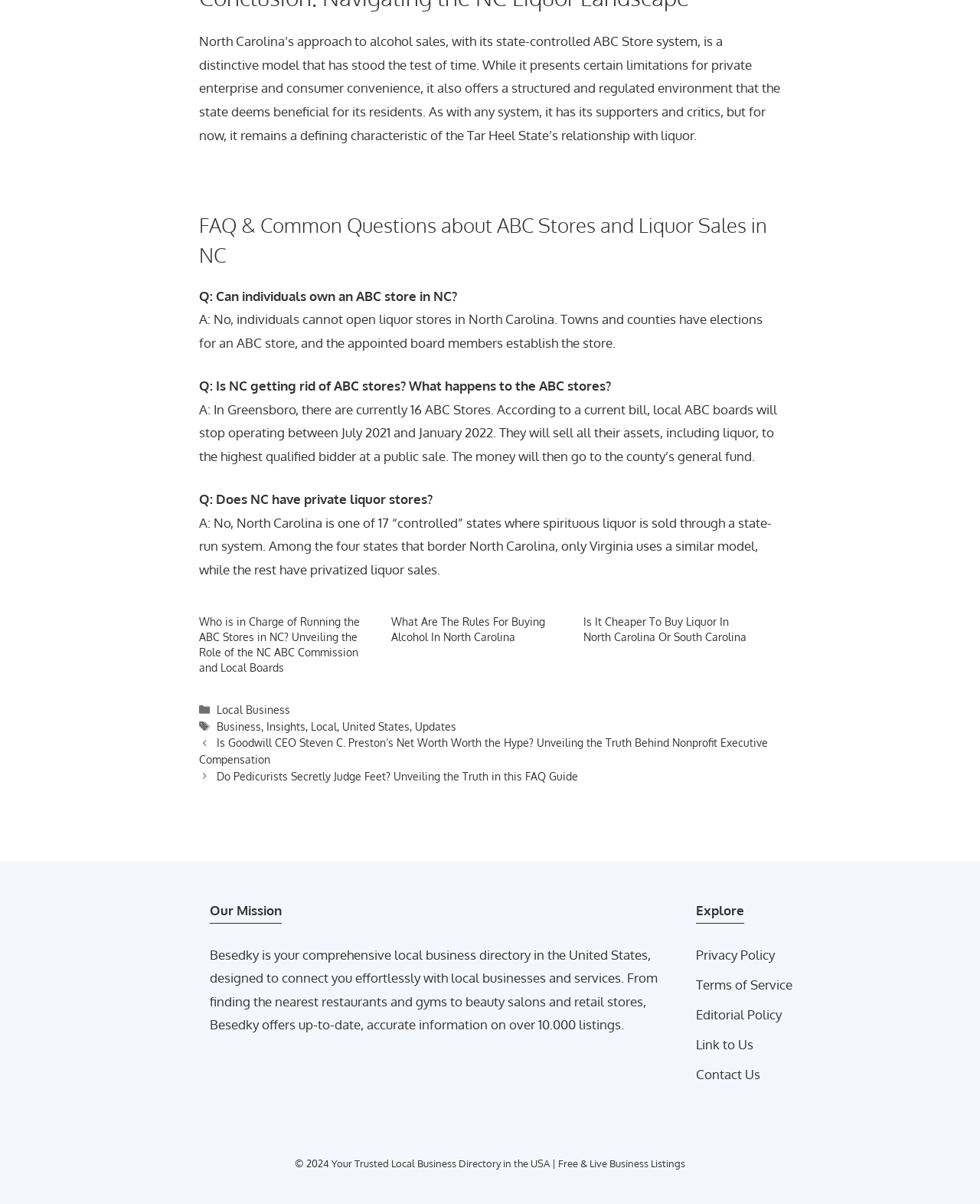Consider the image and give a detailed and elaborate answer to the question: 
What is the purpose of Besedky?

Besedky is a comprehensive local business directory in the United States, designed to connect users effortlessly with local businesses and services, as stated in the 'Our Mission' section at the bottom of the page.